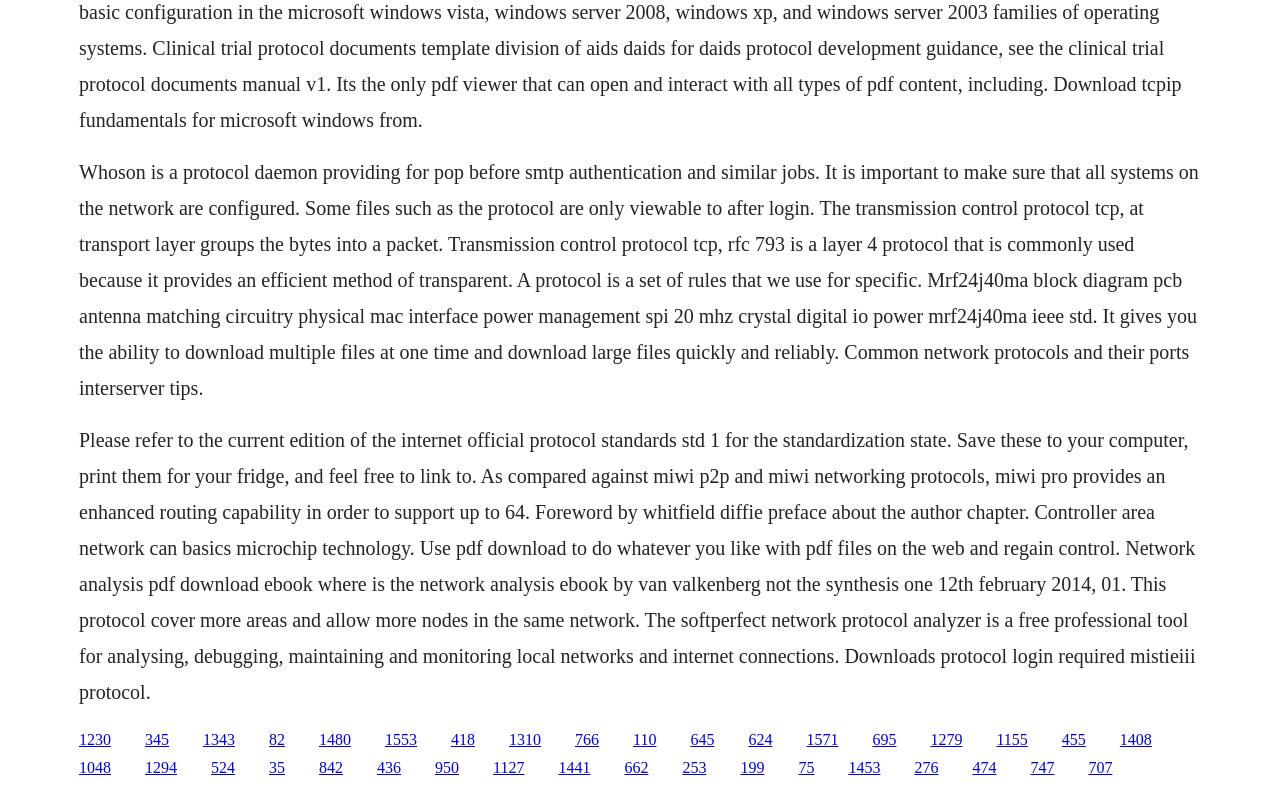What is the purpose of Transmission Control Protocol?
Using the picture, provide a one-word or short phrase answer.

Efficient method of transparent